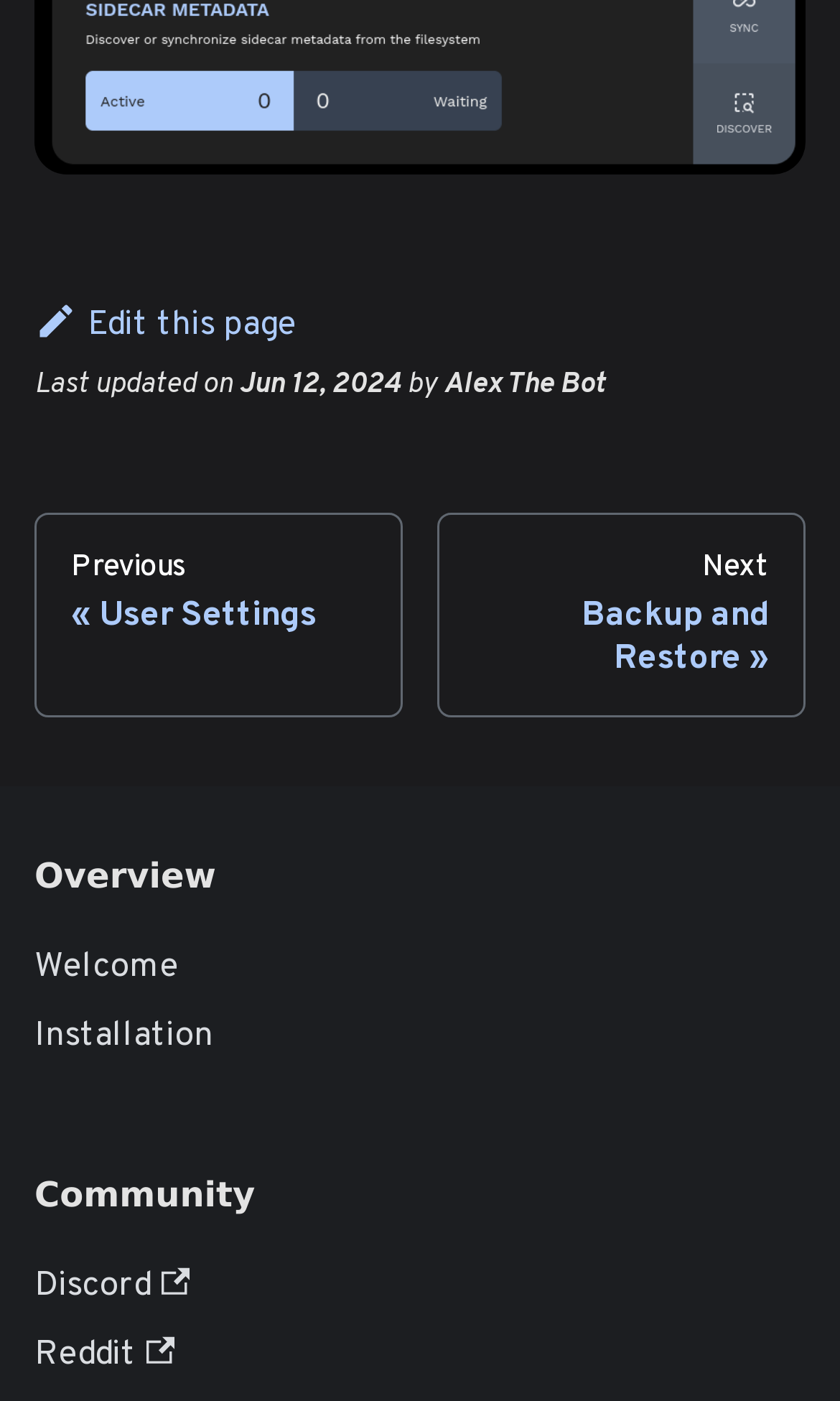Based on what you see in the screenshot, provide a thorough answer to this question: Who is the author of the page?

I found the author's name by looking at the footer section of the webpage, where it says 'Last updated on Jun 12, 2024 by Alex The Bot'.